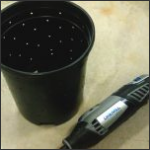Please provide a detailed answer to the question below based on the screenshot: 
What tool is used to modify the pot?

The Dremel, a versatile rotary tool, is used to modify the pot by drilling holes to enhance water flow and ensure optimal drainage in the hydroponic system.